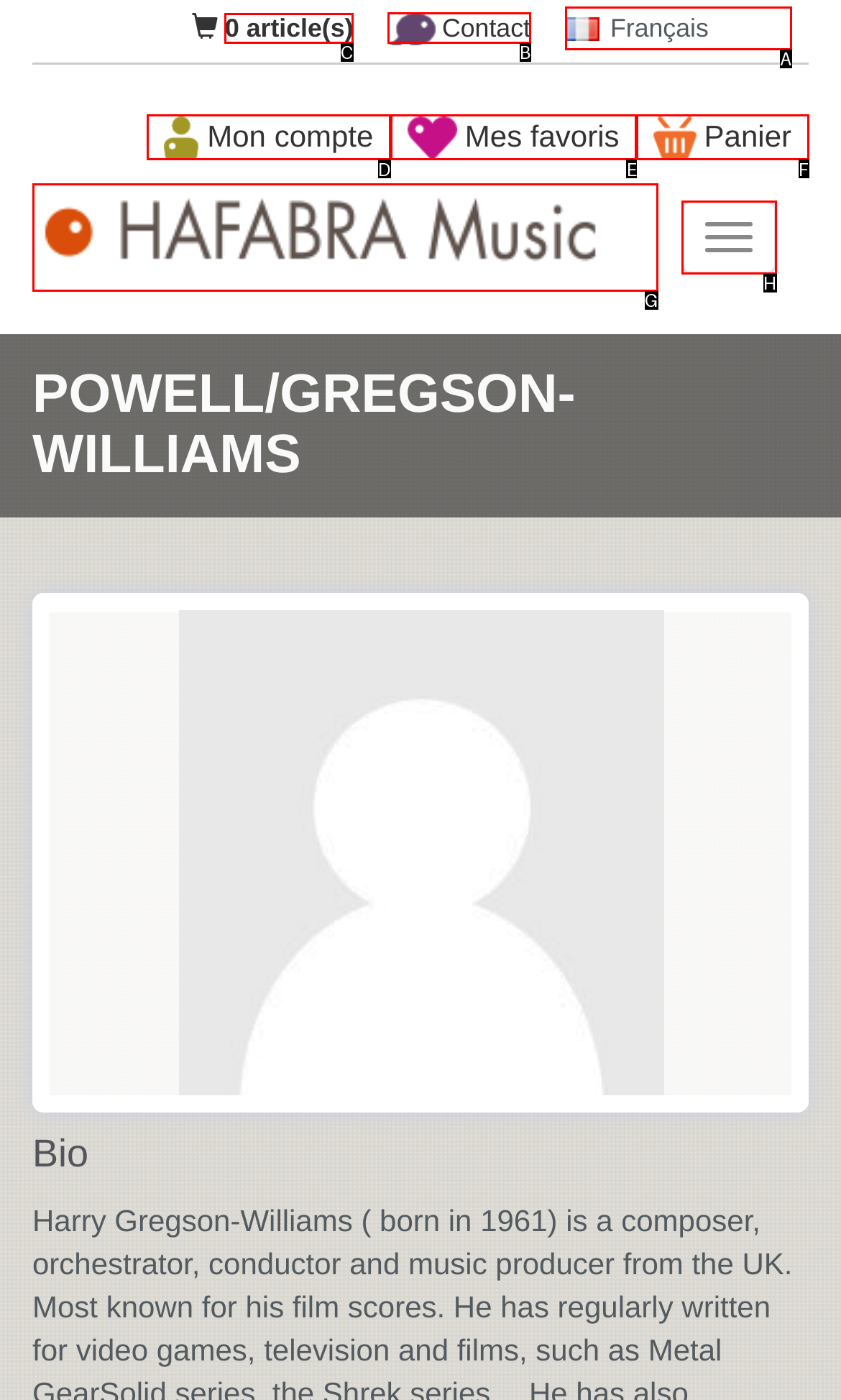Determine the letter of the UI element I should click on to complete the task: View contact information from the provided choices in the screenshot.

B